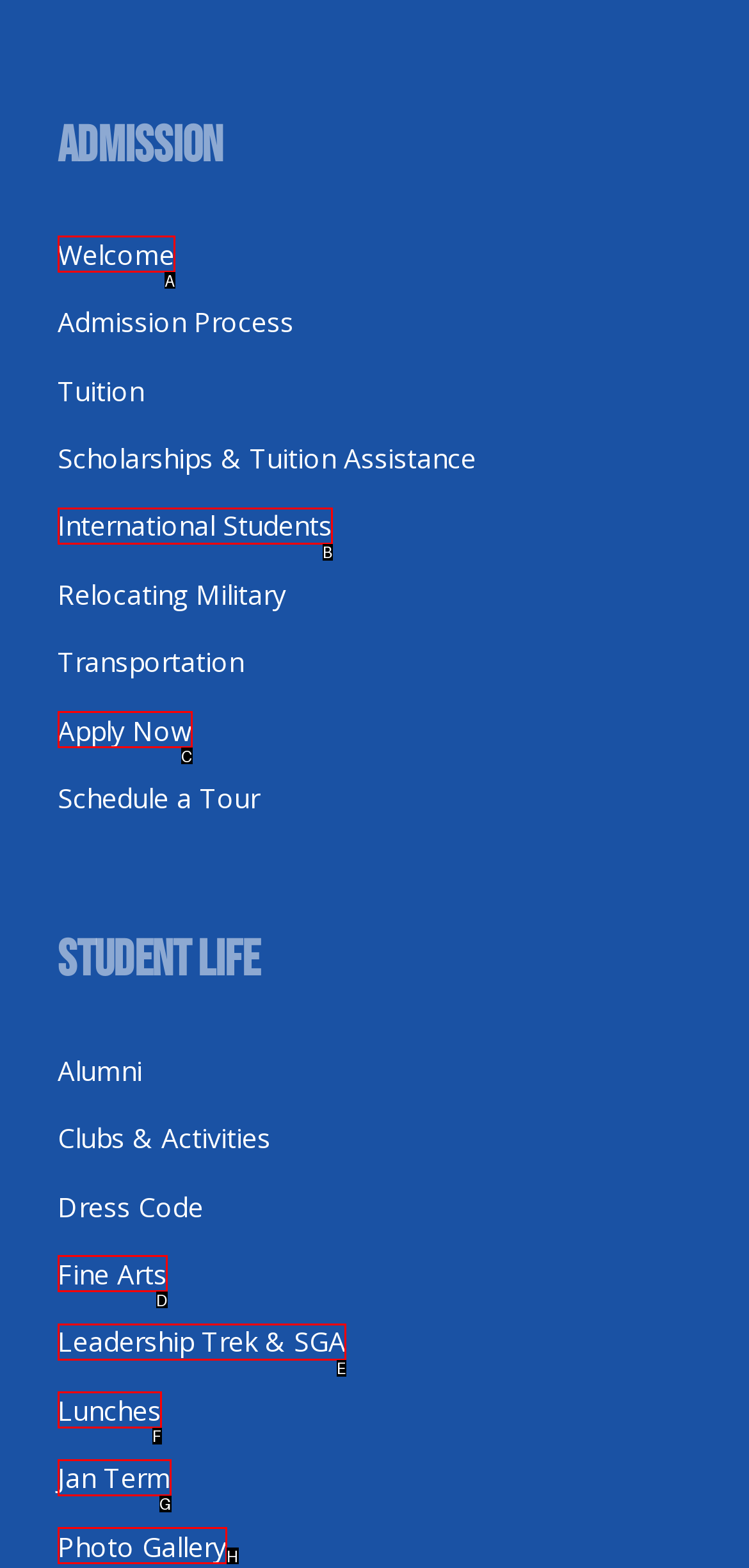Determine which option fits the element description: Leadership Trek & SGA
Answer with the option’s letter directly.

E